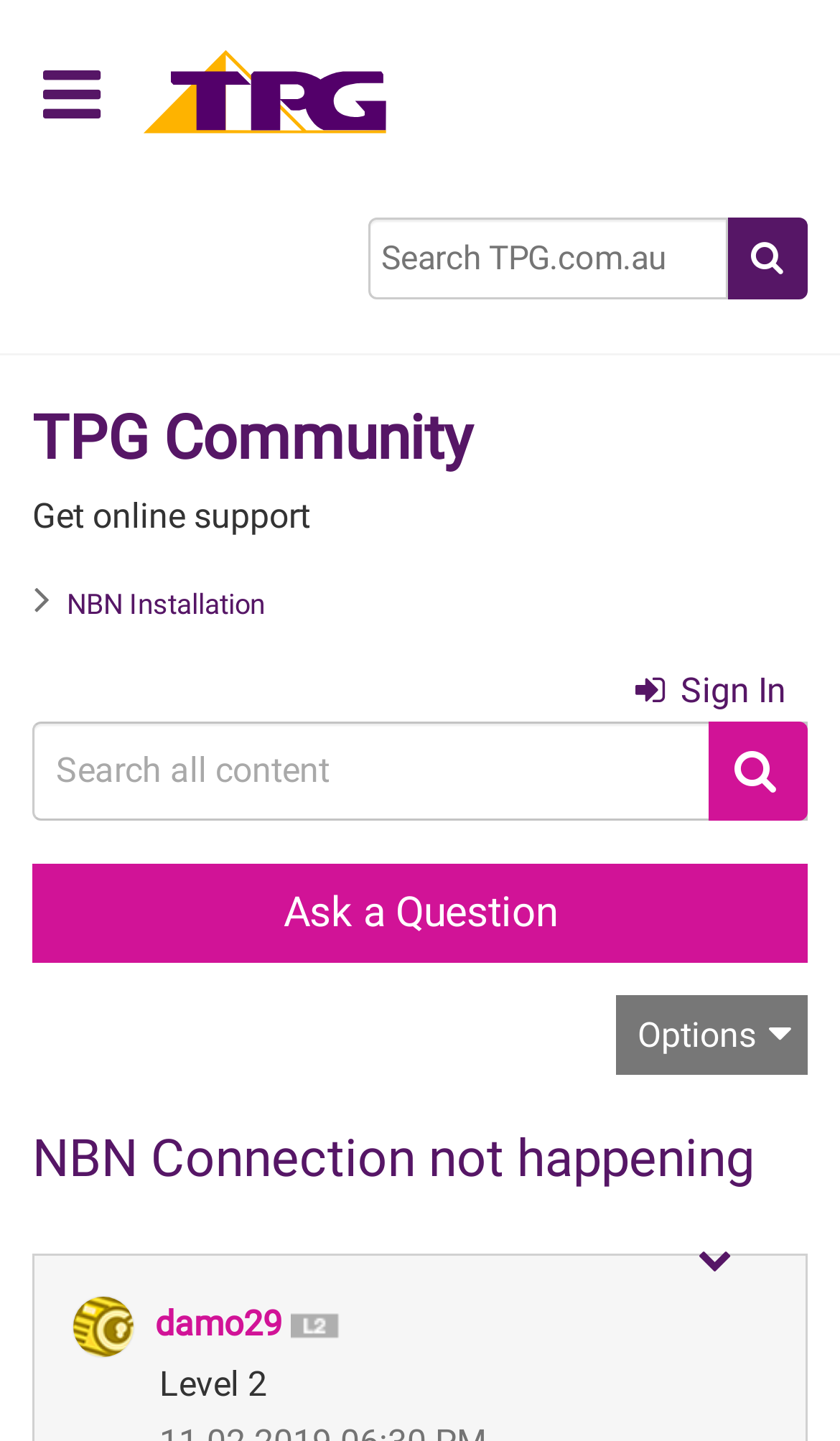Locate the bounding box coordinates of the segment that needs to be clicked to meet this instruction: "View profile of damo29".

[0.185, 0.905, 0.336, 0.933]